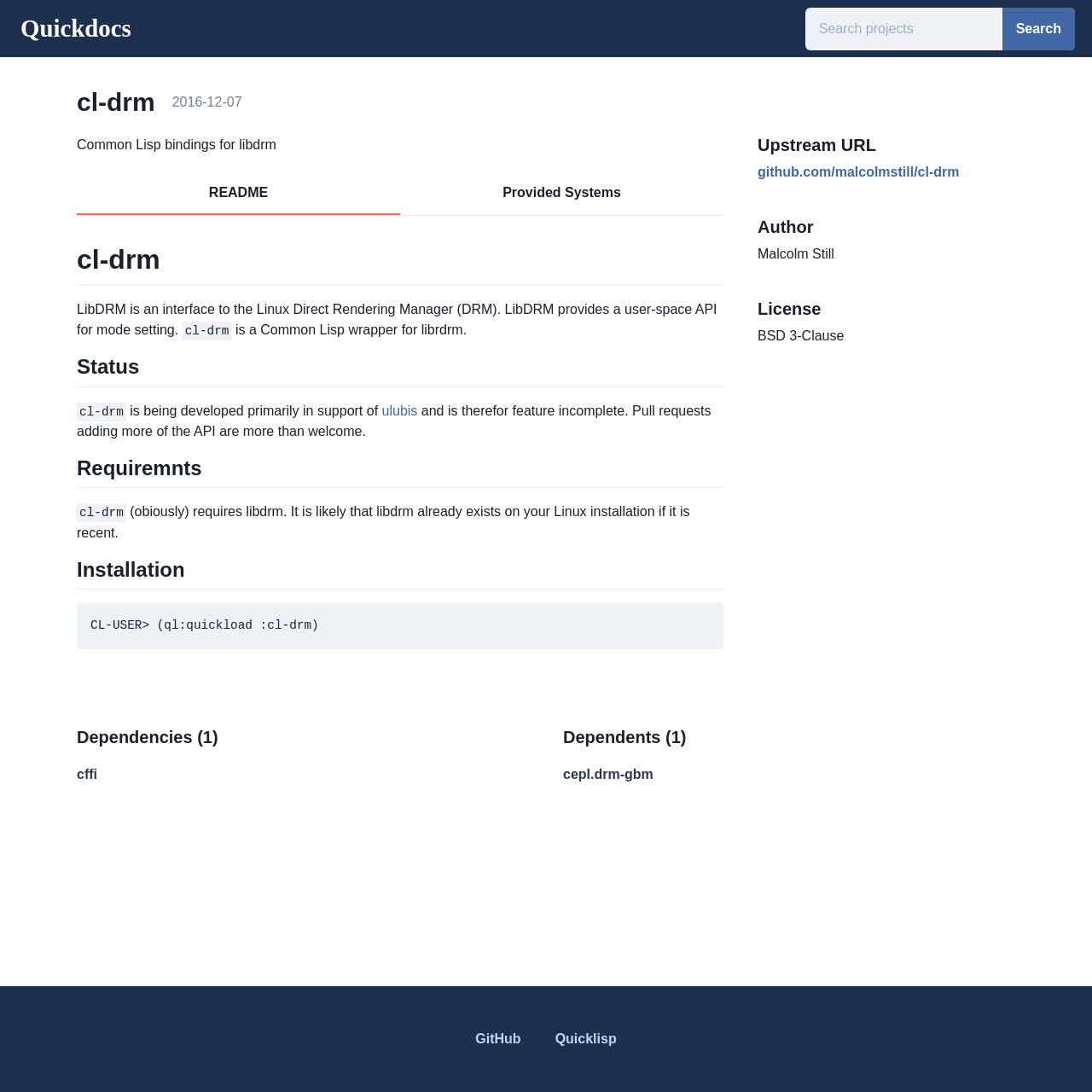How can I install the project?
Utilize the image to construct a detailed and well-explained answer.

The installation instructions can be found in the section 'Installation' which is located at the bottom of the webpage, and it is stated as 'CL-USER> (ql:quickload :cl-drm)'.